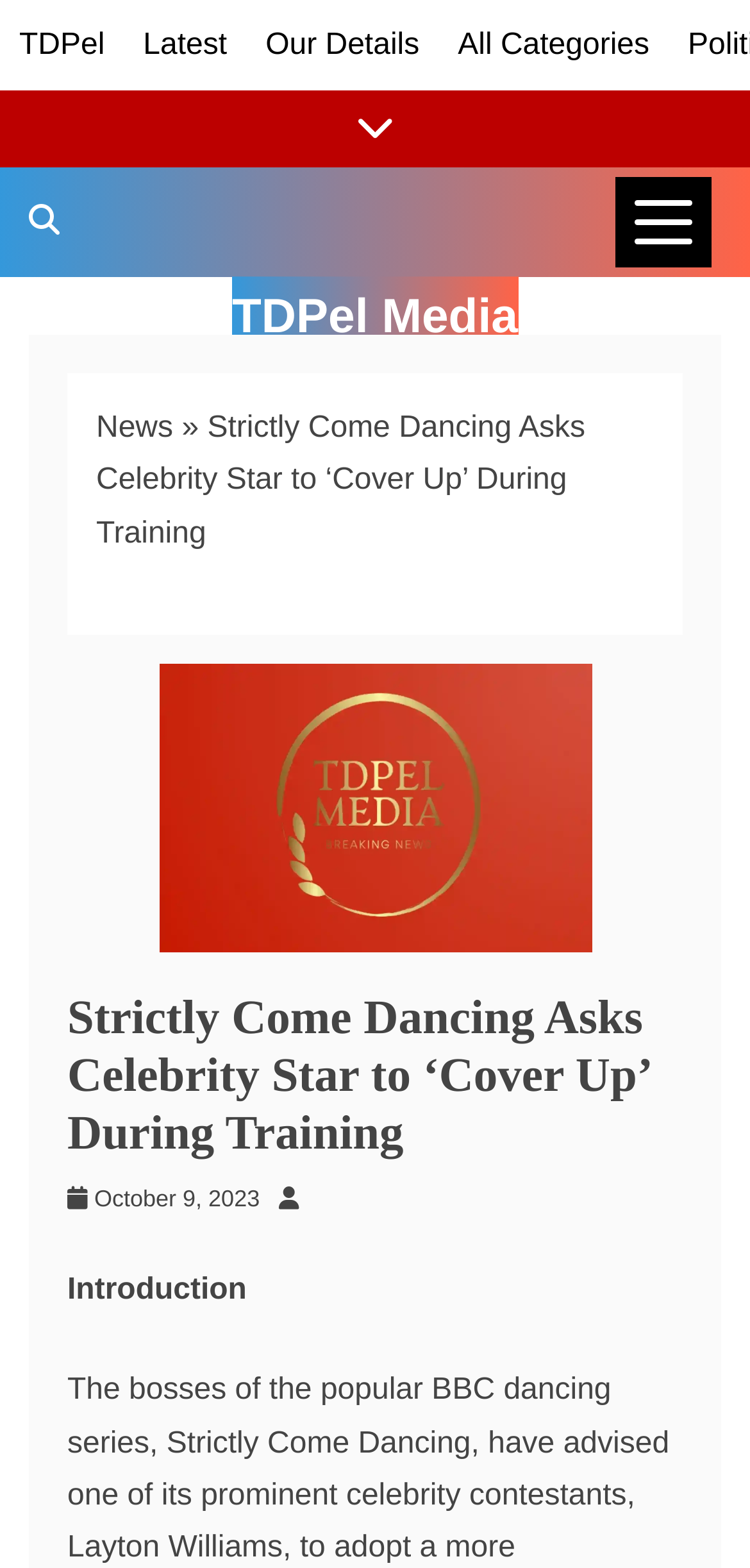Determine the bounding box coordinates of the element that should be clicked to execute the following command: "Click on TDPel link".

[0.026, 0.018, 0.14, 0.039]